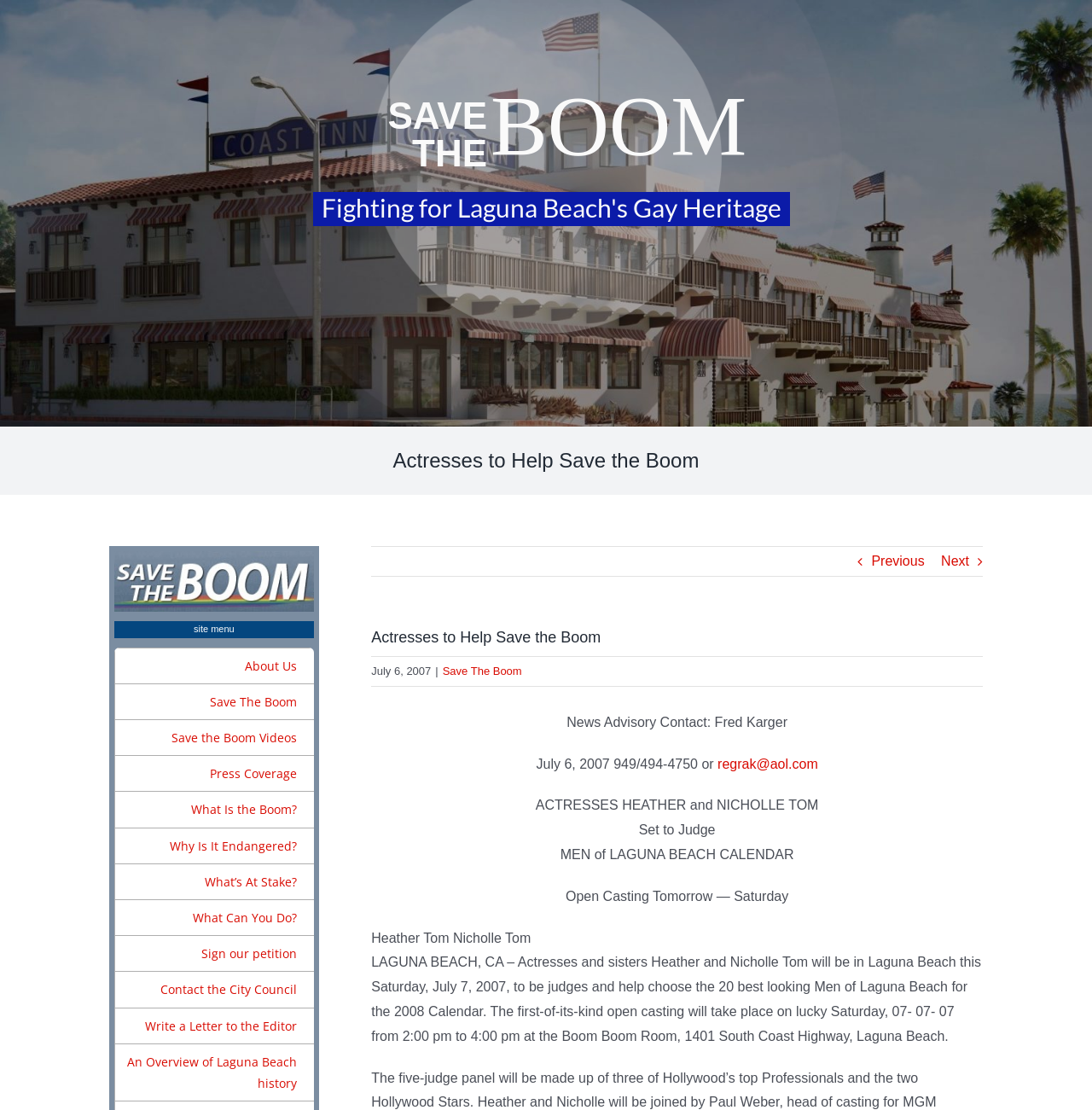Locate the bounding box coordinates of the clickable element to fulfill the following instruction: "Visit 'Save The Boom' page". Provide the coordinates as four float numbers between 0 and 1 in the format [left, top, right, bottom].

[0.405, 0.599, 0.478, 0.611]